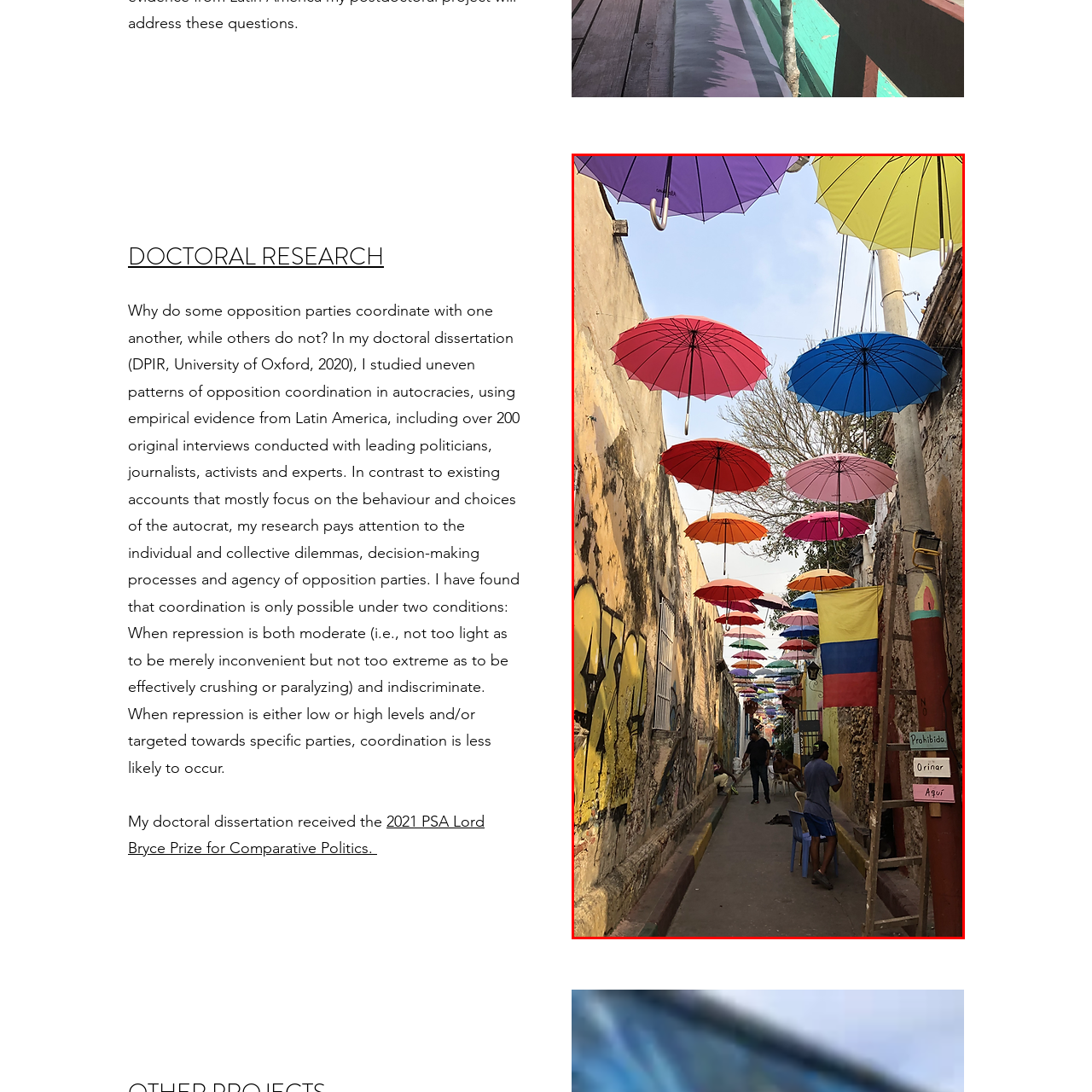What flag is prominently displayed?
Look closely at the image contained within the red bounding box and answer the question in detail, using the visual information present.

The caption states that a Colombian flag is prominently displayed, affirming the location's cultural identity and indicating that the scene is set in Colombia.